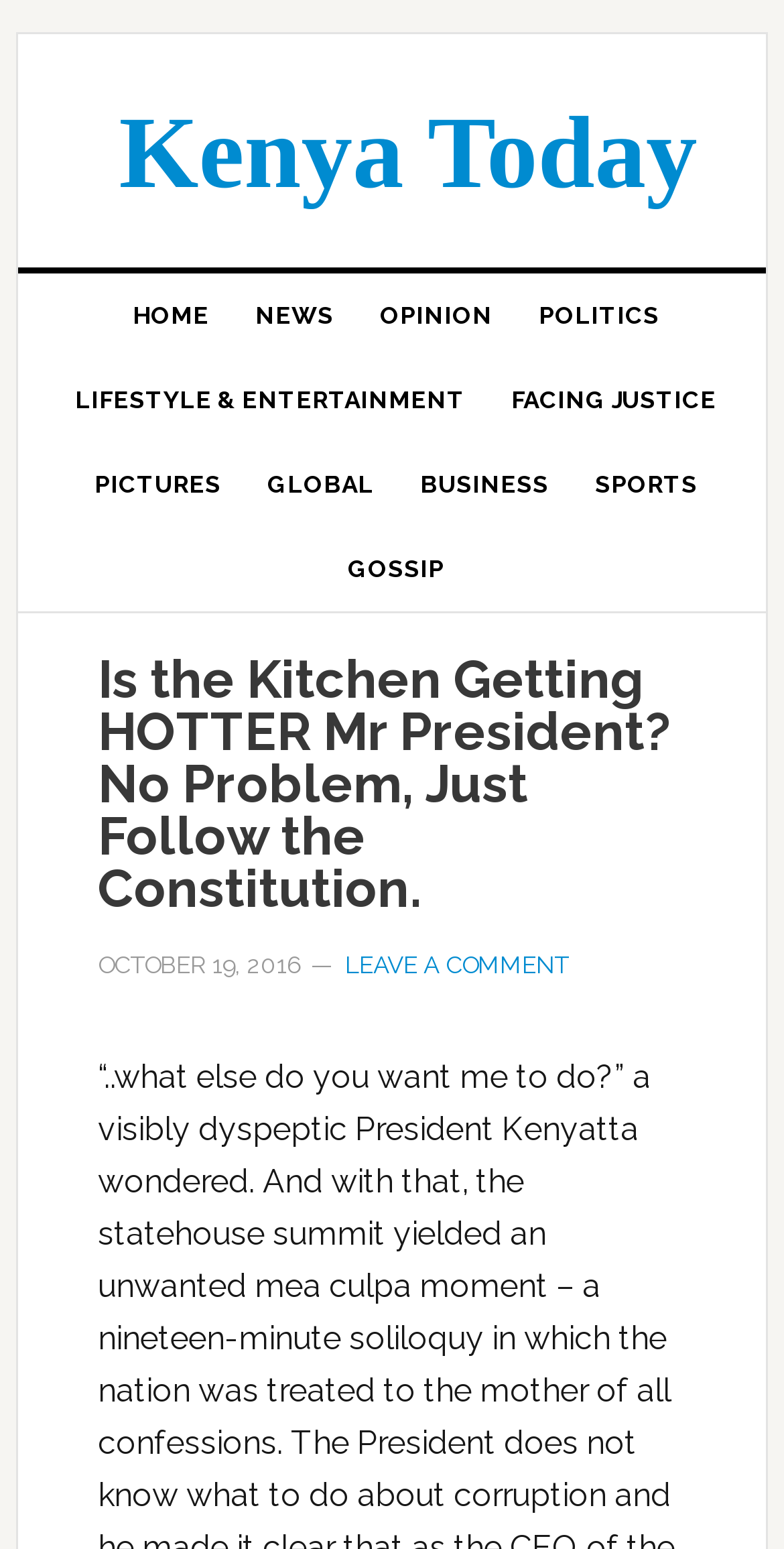What is the date of the article?
Please use the image to provide an in-depth answer to the question.

I found the answer by looking at the time element below the heading, which displays the date 'OCTOBER 19, 2016'.